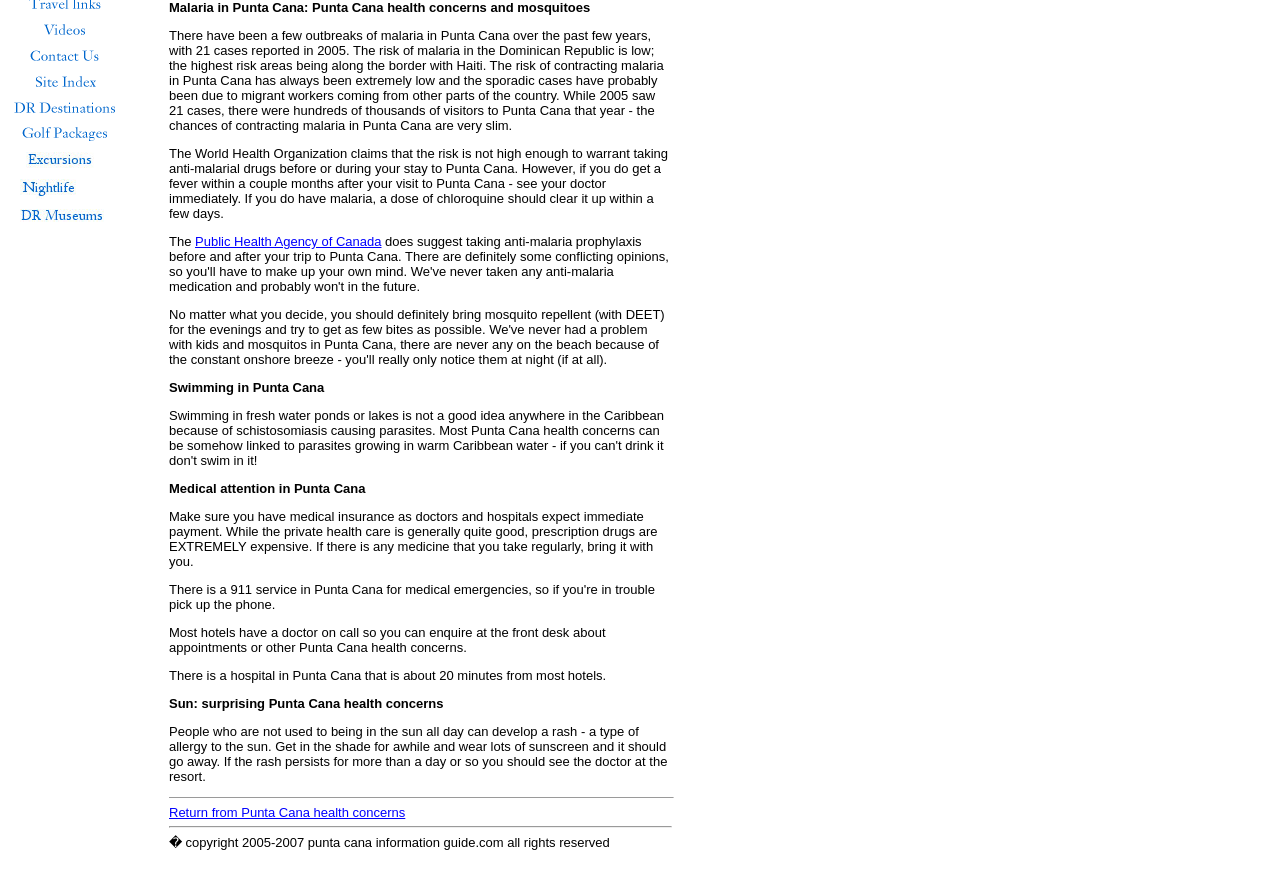Locate the bounding box coordinates of the UI element described by: "alt="golf packages" name="image20"". Provide the coordinates as four float numbers between 0 and 1, formatted as [left, top, right, bottom].

[0.0, 0.155, 0.102, 0.172]